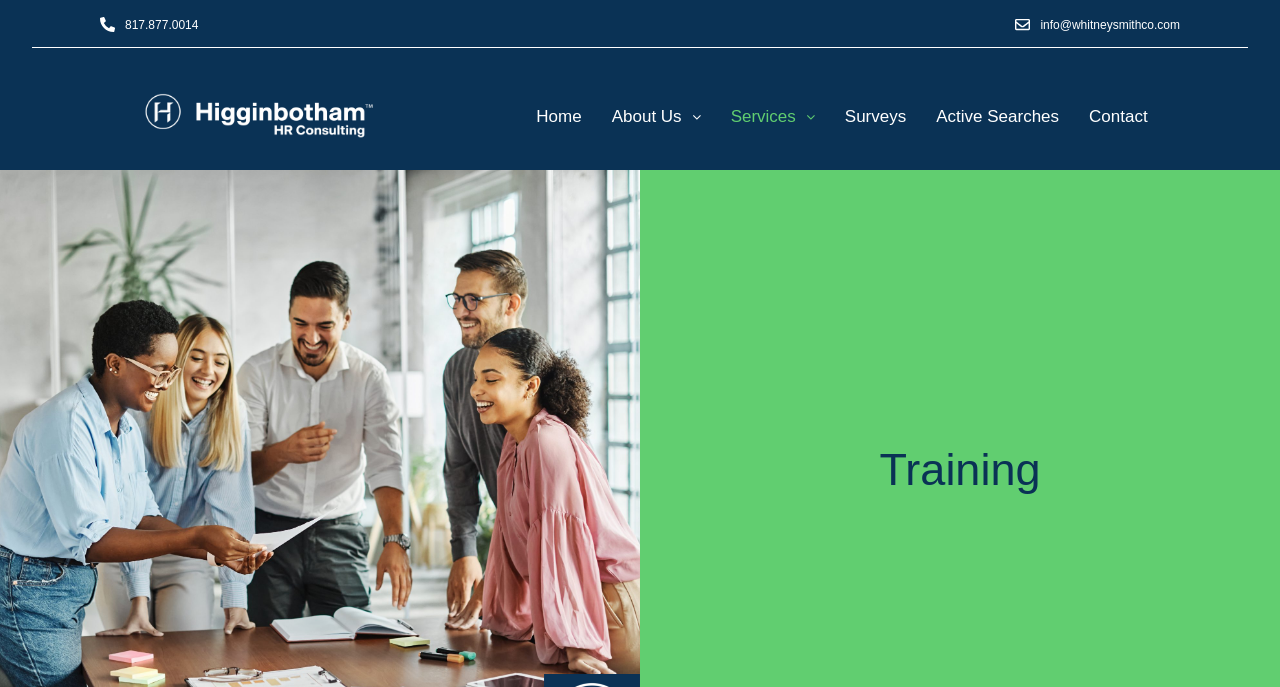Use a single word or phrase to answer the question: What is the main topic of the webpage?

Training